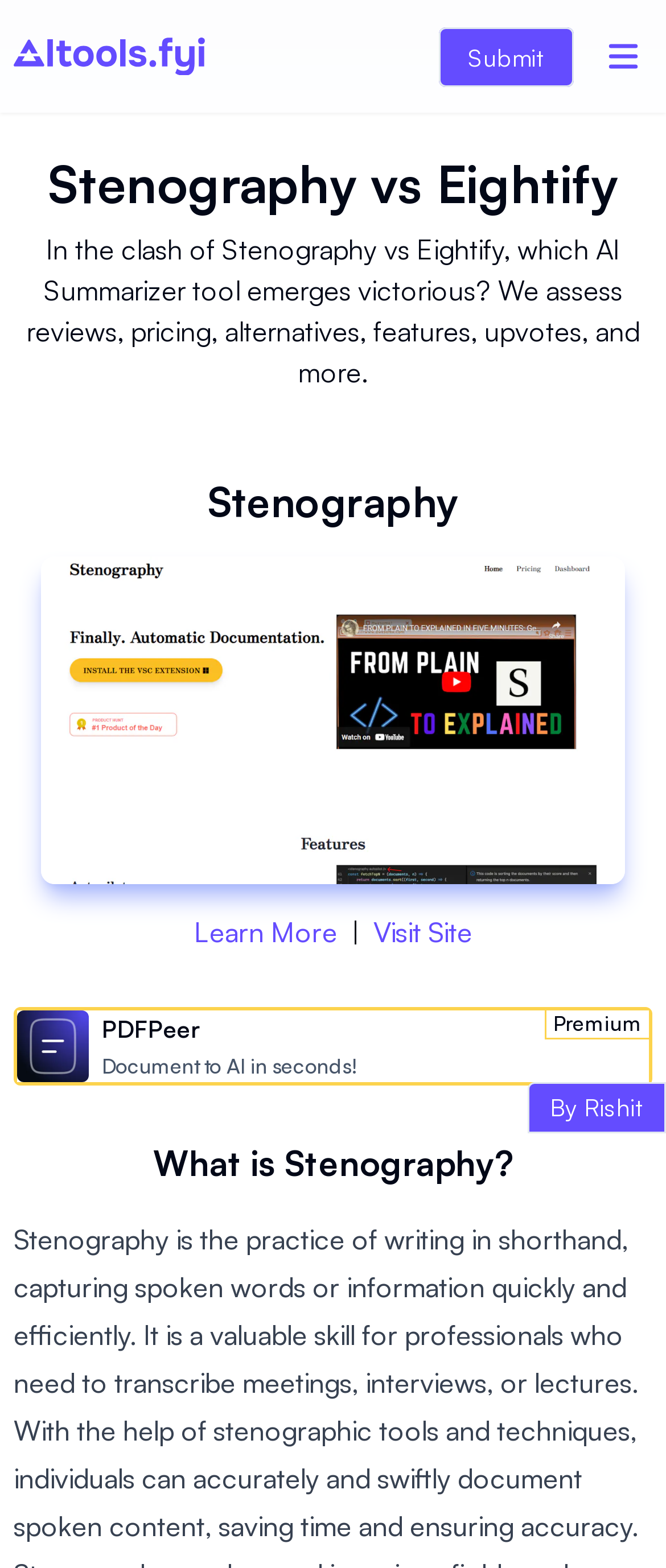Carefully observe the image and respond to the question with a detailed answer:
Is there a 'Learn More' button for Stenography?

I found a link element with the text 'Learn More' located under the 'Stenography' section, which suggests that it is a button to learn more about Stenography.